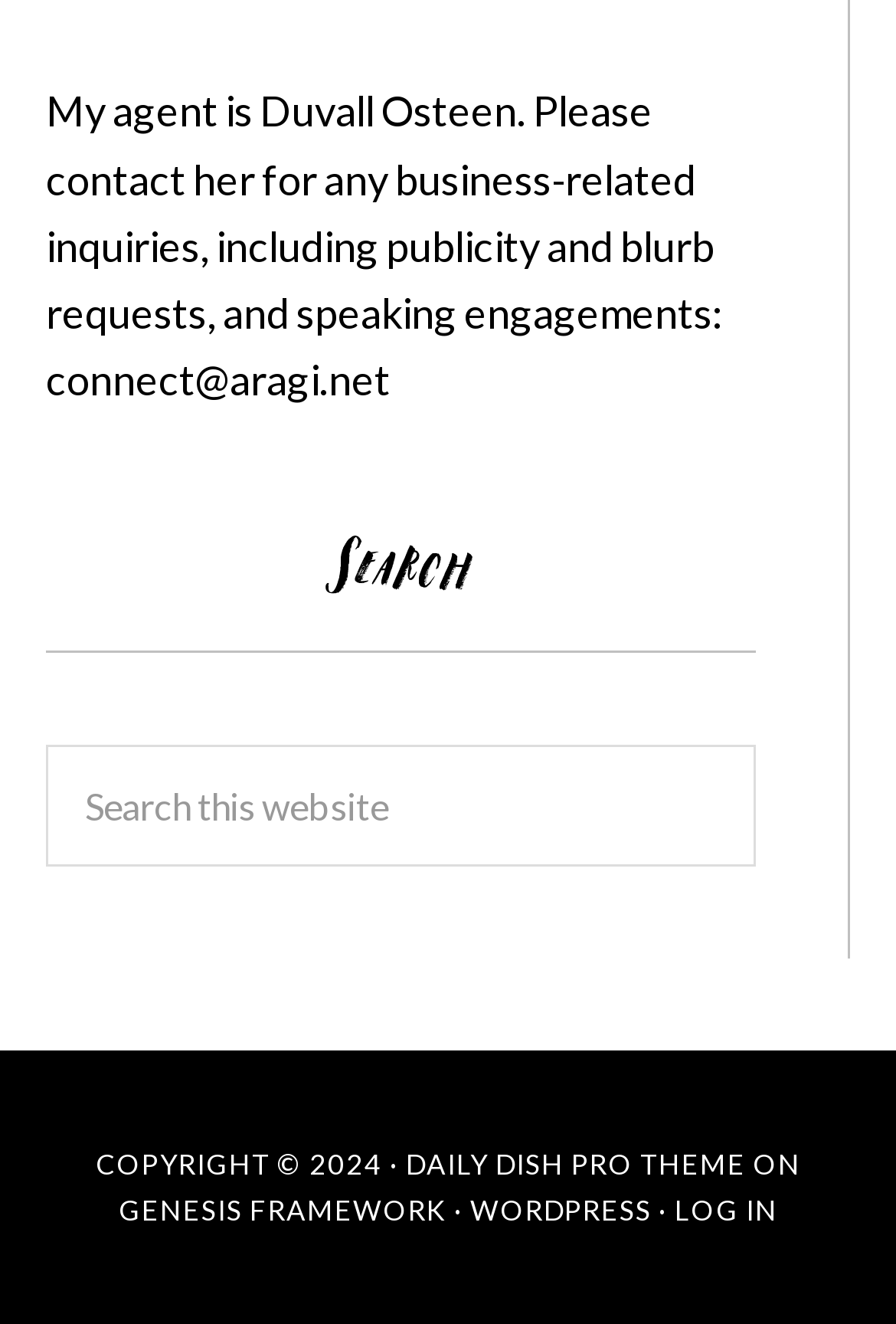Please locate the UI element described by "WordPress" and provide its bounding box coordinates.

[0.524, 0.9, 0.727, 0.926]